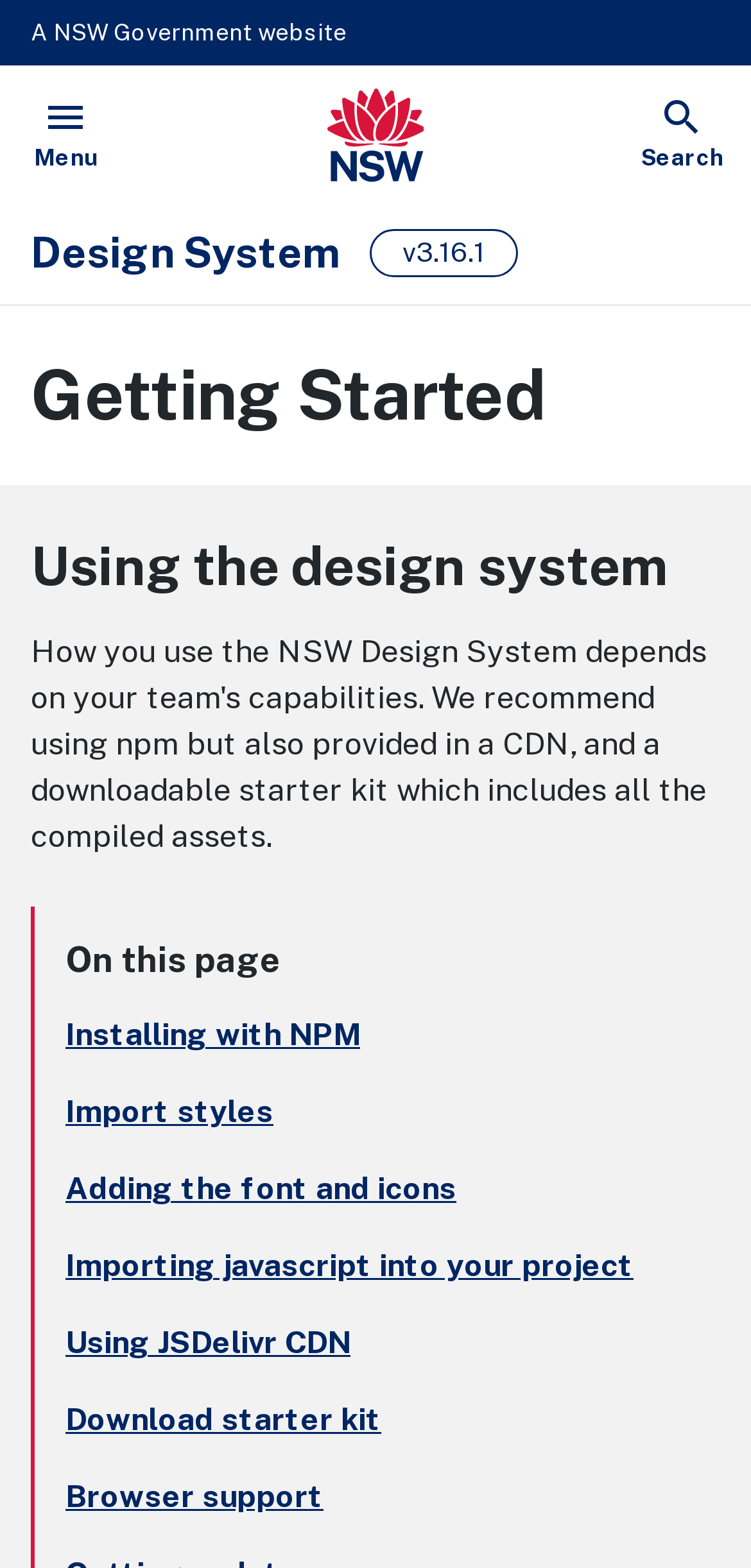What is the version of the design system?
We need a detailed and meticulous answer to the question.

I found the version number 'v3.16.1' displayed on the top right corner of the webpage, next to the 'Design System' text.